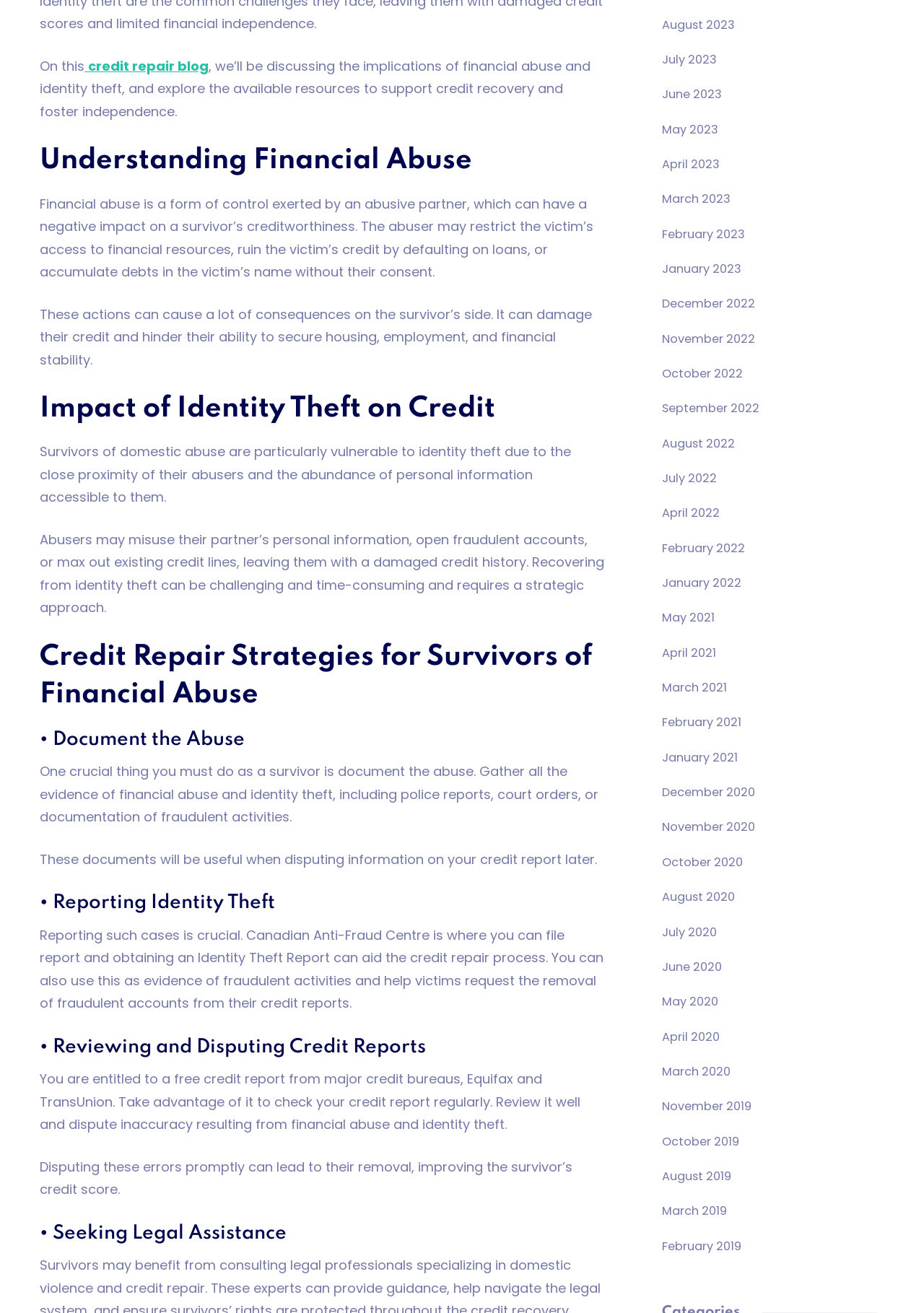From the details in the image, provide a thorough response to the question: What is the first step in credit repair for survivors of financial abuse?

According to the webpage, one crucial thing survivors must do is document the abuse. Gathering all the evidence of financial abuse and identity theft, including police reports, court orders, or documentation of fraudulent activities, will be useful when disputing information on their credit report later.